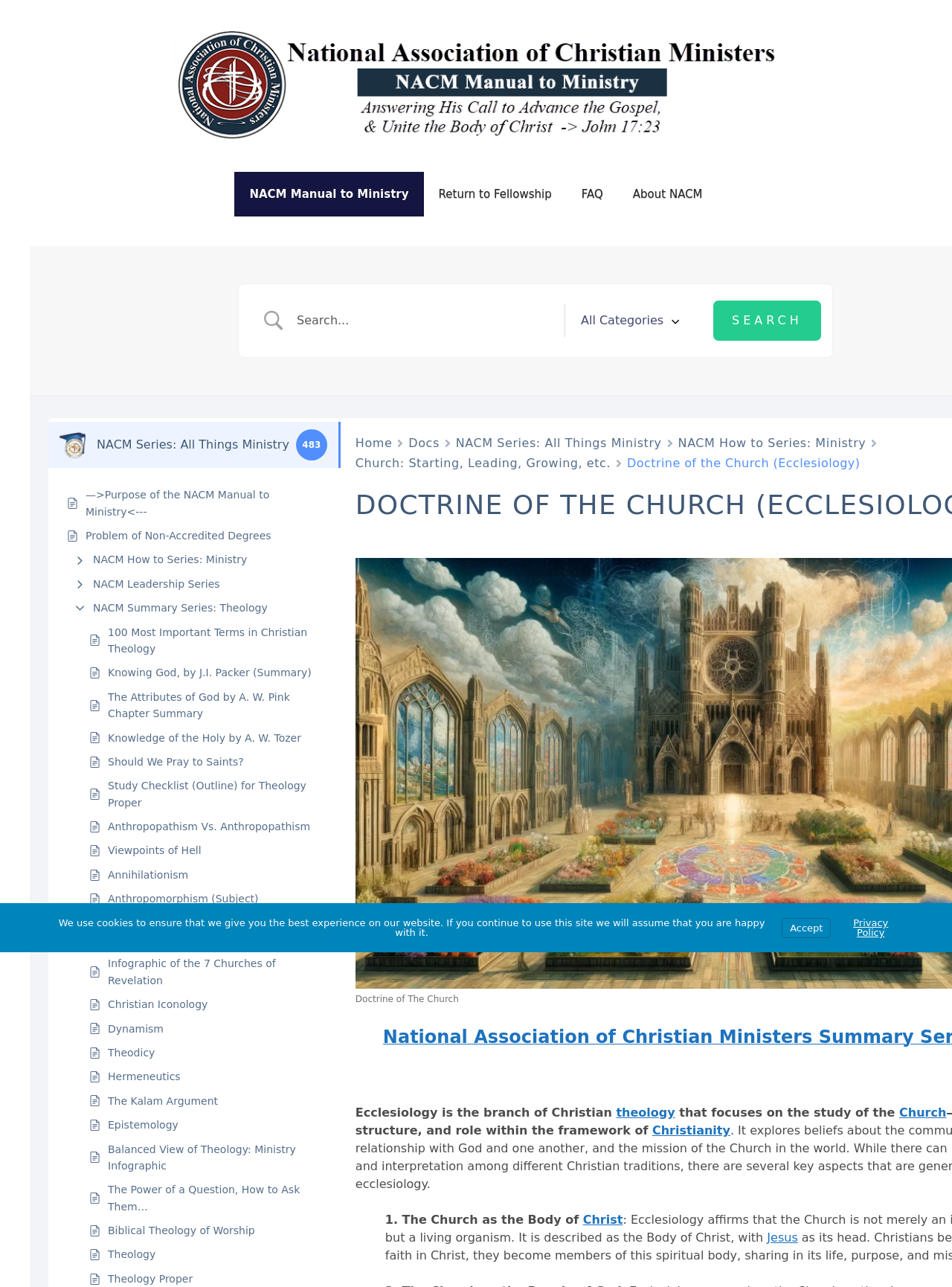Please locate the bounding box coordinates of the region I need to click to follow this instruction: "Go to the 'Home' page".

[0.373, 0.337, 0.412, 0.352]